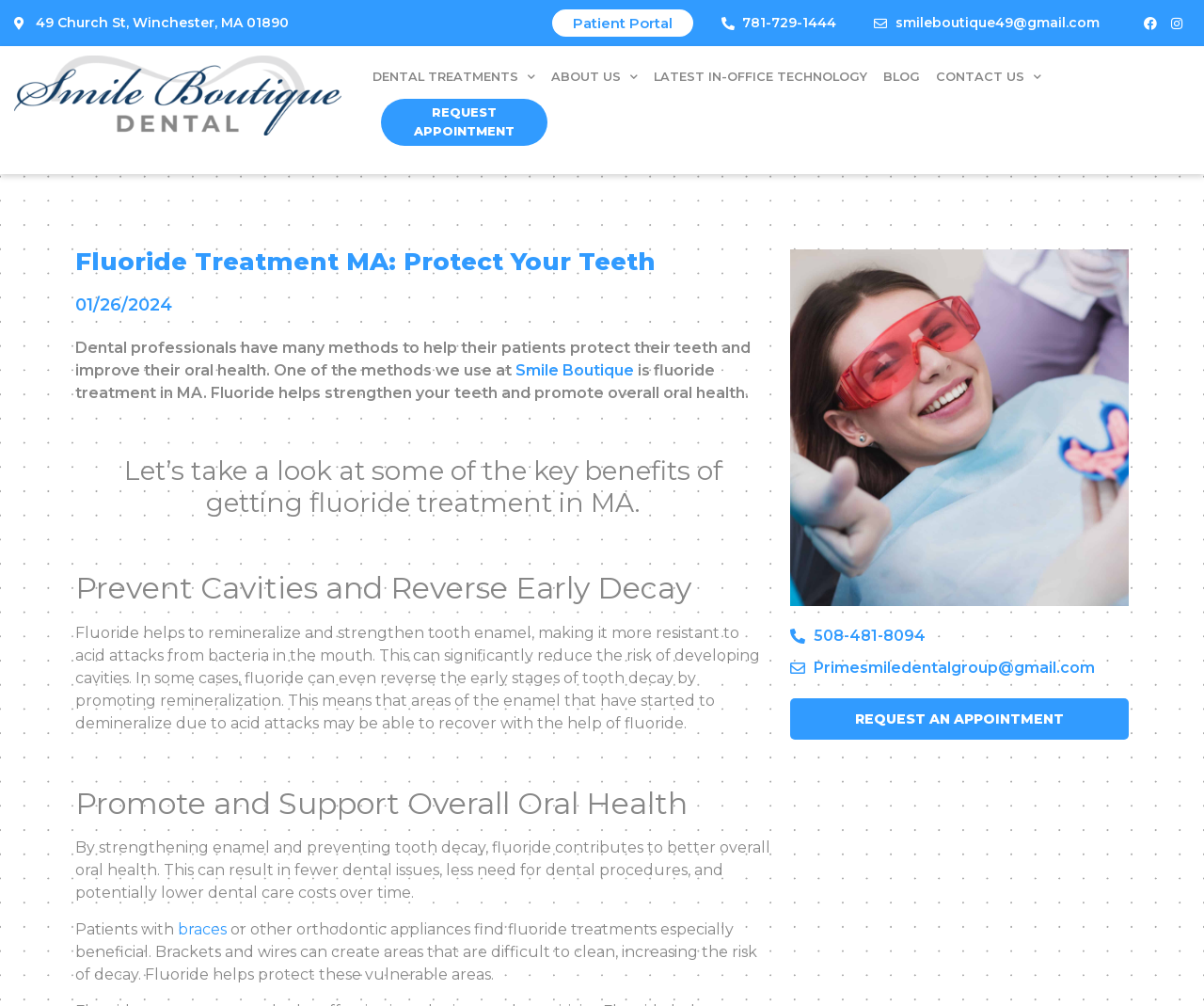What is the address of Smile Boutique Dental?
Please answer the question as detailed as possible based on the image.

I found the address by looking at the link with the text '49 Church St, Winchester, MA 01890' which is located at the top of the webpage.